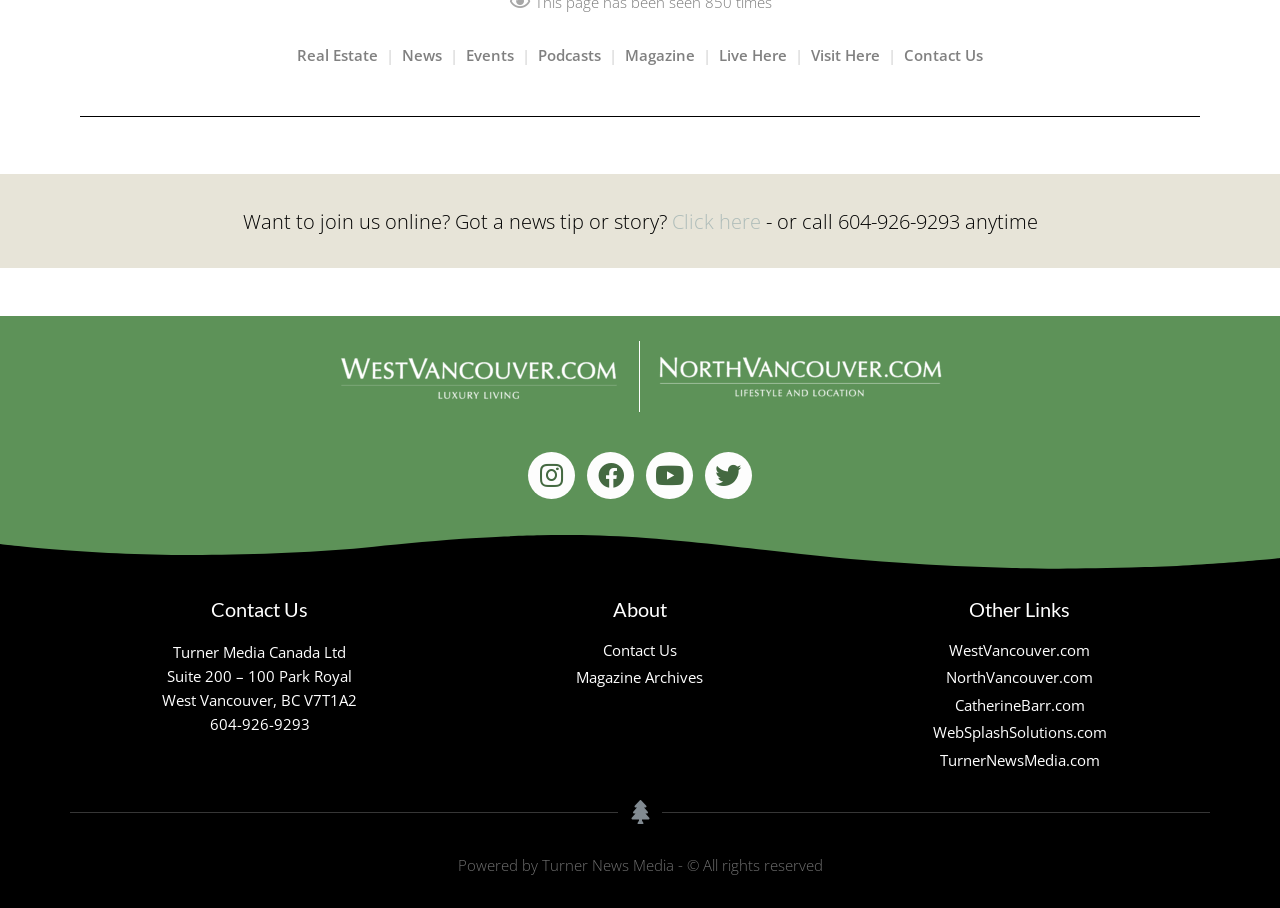What is the purpose of the 'Want to join us online?' link?
Based on the visual information, provide a detailed and comprehensive answer.

I found a link at the top of the webpage that says 'Want to join us online? Got a news tip or story? Click here - or call 604-926-9293 anytime', which suggests that the purpose of this link is to allow users to submit news tips or stories to the website or company.